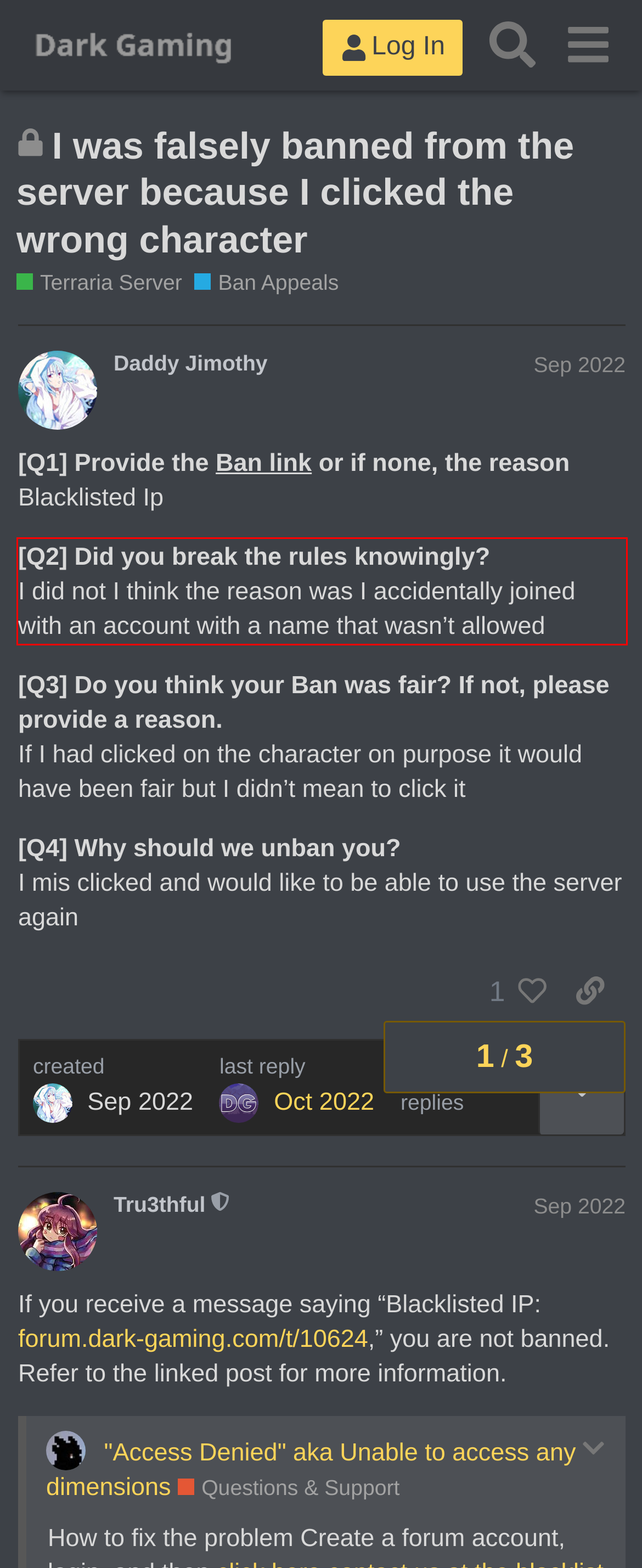You are provided with a screenshot of a webpage featuring a red rectangle bounding box. Extract the text content within this red bounding box using OCR.

[Q2] Did you break the rules knowingly? I did not I think the reason was I accidentally joined with an account with a name that wasn’t allowed